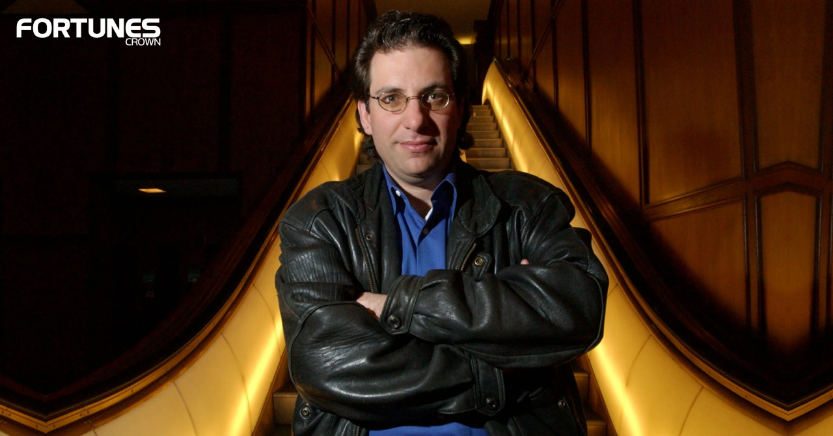Consider the image and give a detailed and elaborate answer to the question: 
What is the environment like in the background?

The caption describes the environment as 'dimly lit', which contrasts with the 'illuminated escalators' in the background, indicating that the overall atmosphere is not bright.